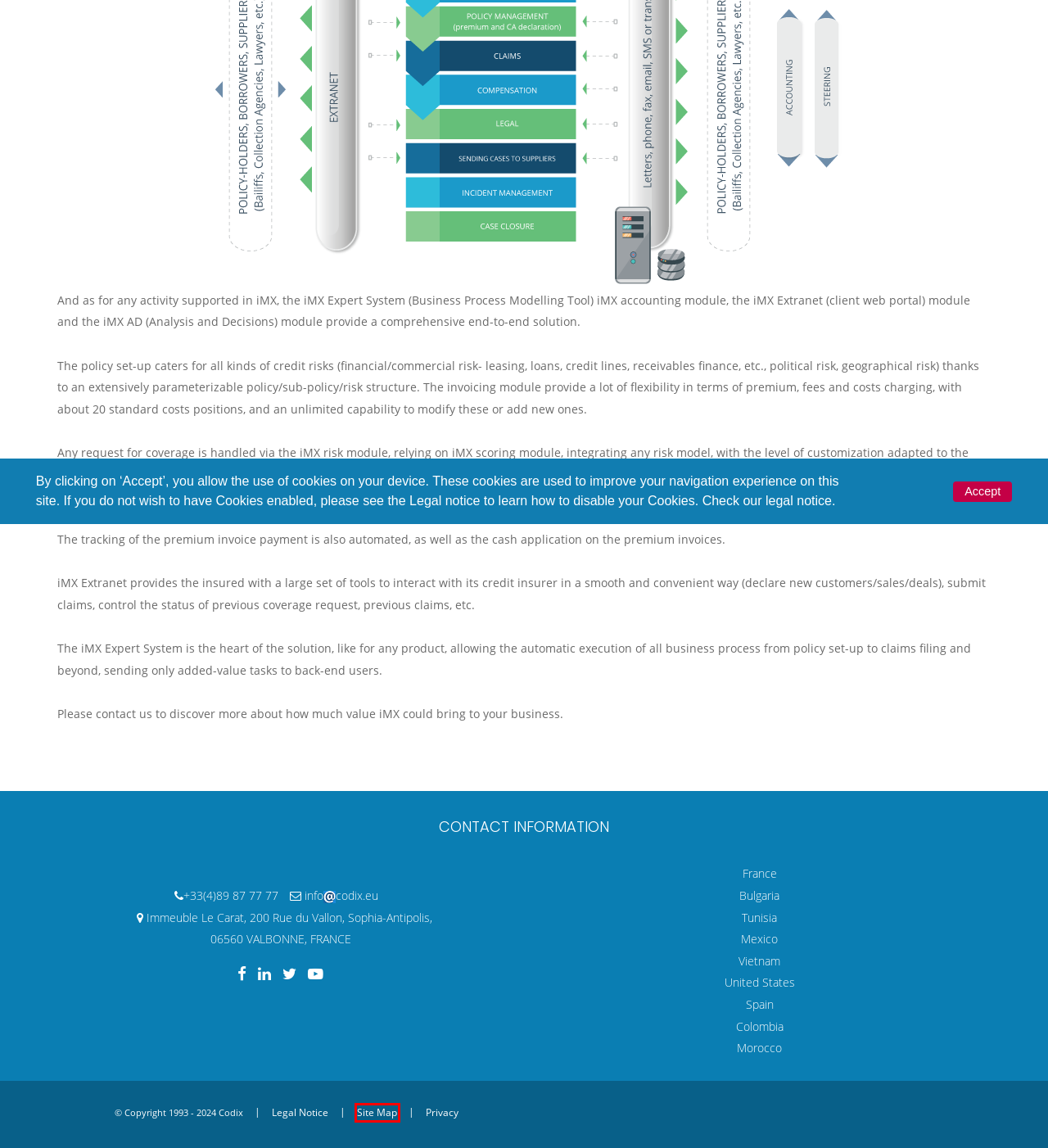A screenshot of a webpage is given, marked with a red bounding box around a UI element. Please select the most appropriate webpage description that fits the new page after clicking the highlighted element. Here are the candidates:
A. Contact Us for the Best Financial Software - tunisia  |
B. Contact Us for the Best Financial Software - usa  |
C. Contact Us for the Best Financial Software - mexico  |
D. Contact Us for the Best Financial Software - spain  |
E. HTML Based Site Map | Codix
F. Contact Us for the Best Financial Software - bulgaria  |
G. Privacy Statement | System software solution
H. Contact Us for the Best Financial Software - vietnam  |

E